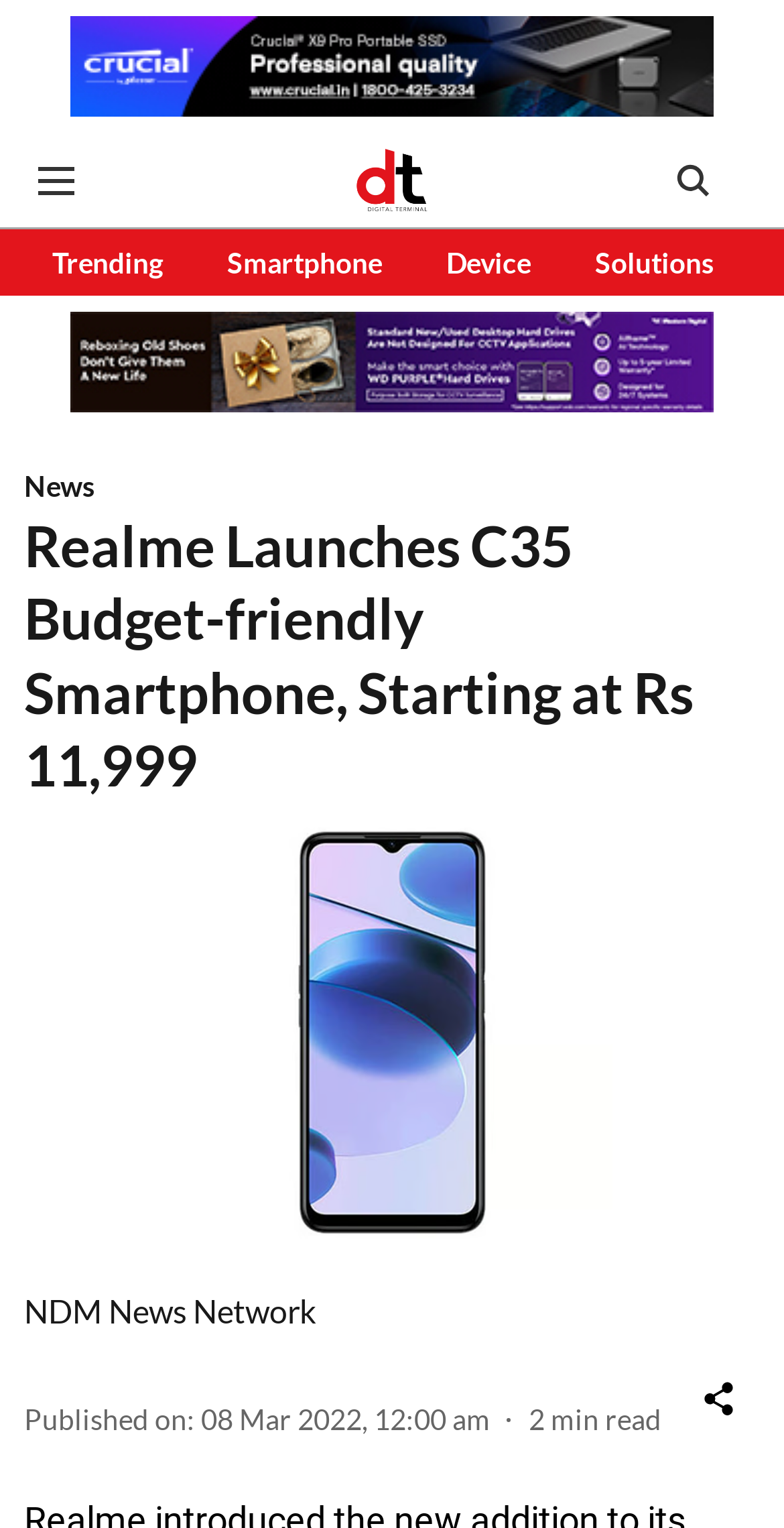Give a one-word or one-phrase response to the question:
When was the news article published?

08 Mar 2022, 12:00 am